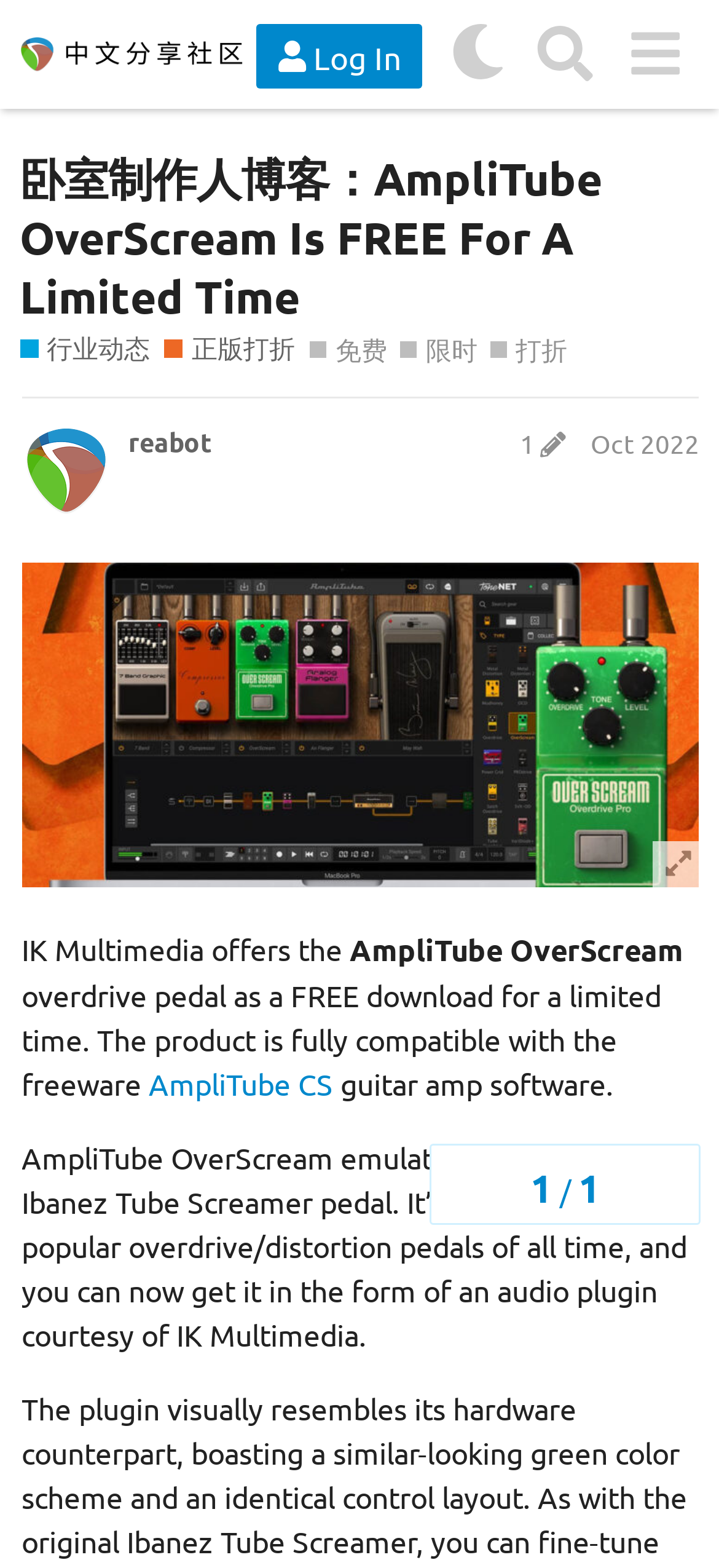Please identify the bounding box coordinates of the element's region that needs to be clicked to fulfill the following instruction: "Search for something". The bounding box coordinates should consist of four float numbers between 0 and 1, i.e., [left, top, right, bottom].

[0.724, 0.006, 0.848, 0.063]